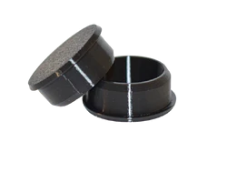Please give a one-word or short phrase response to the following question: 
What is the material used to craft the plugs?

Durable materials